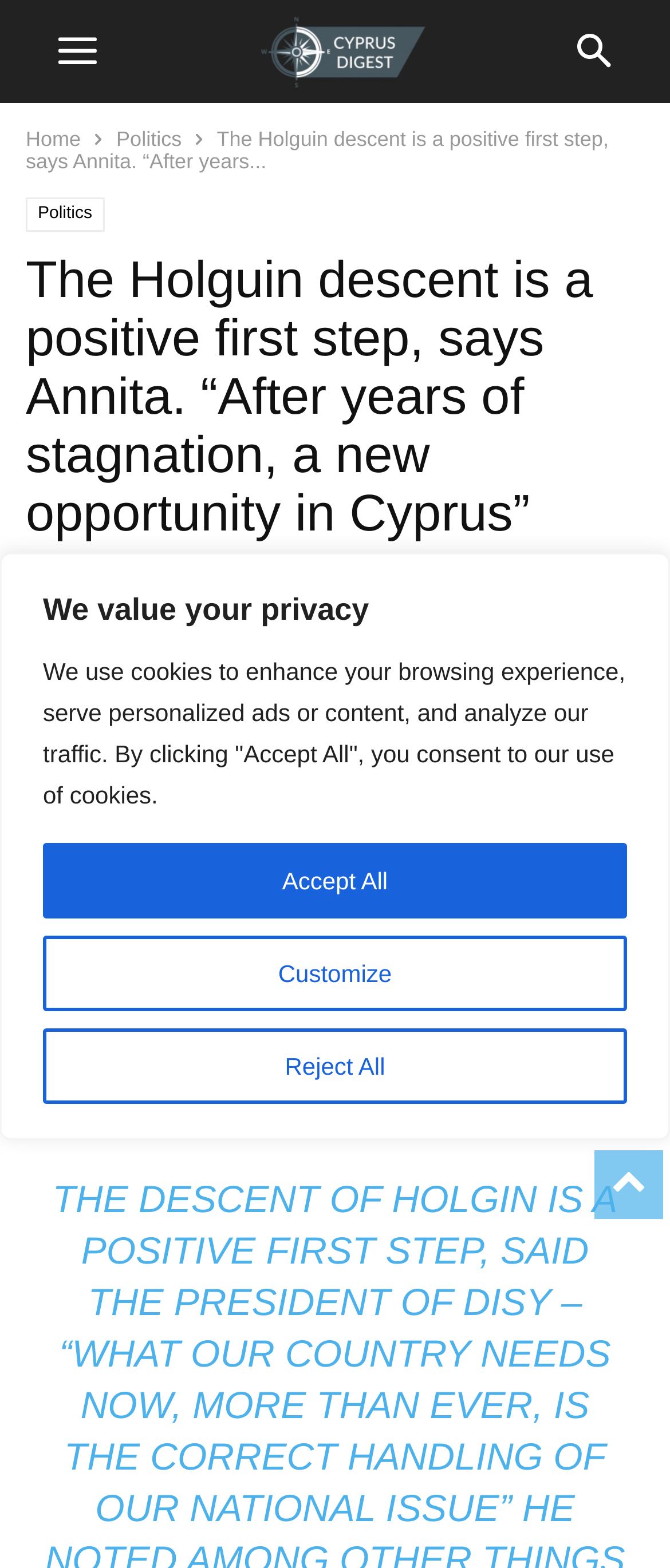Give a detailed overview of the webpage's appearance and contents.

The webpage appears to be a news article page. At the top, there is a banner with a privacy policy message, which includes three buttons: "Customize", "Reject All", and "Accept All". Below this banner, there is a logo image of "Cyprus-Digest" on the top left.

The main content of the page is divided into two sections. On the top left, there are three links: "Home" and "Politics", which are likely navigation links. Below these links, there is a heading that reads "The Holguin descent is a positive first step, says Annita. “After years of stagnation, a new opportunity in Cyprus”". This heading is followed by a time stamp "February 4, 2024" and a number "101", which may indicate the number of comments or views.

On the right side of the heading, there are six social media links, represented by icons. Below the heading, there is a large image that appears to be related to the news article. The image has a Greek caption, which translates to "The positive first step of Holguin, says Annita. 'After years of stagnation, a new opportunity in Cyprus'".

Overall, the webpage has a simple layout with a clear hierarchy of elements, making it easy to navigate and read.